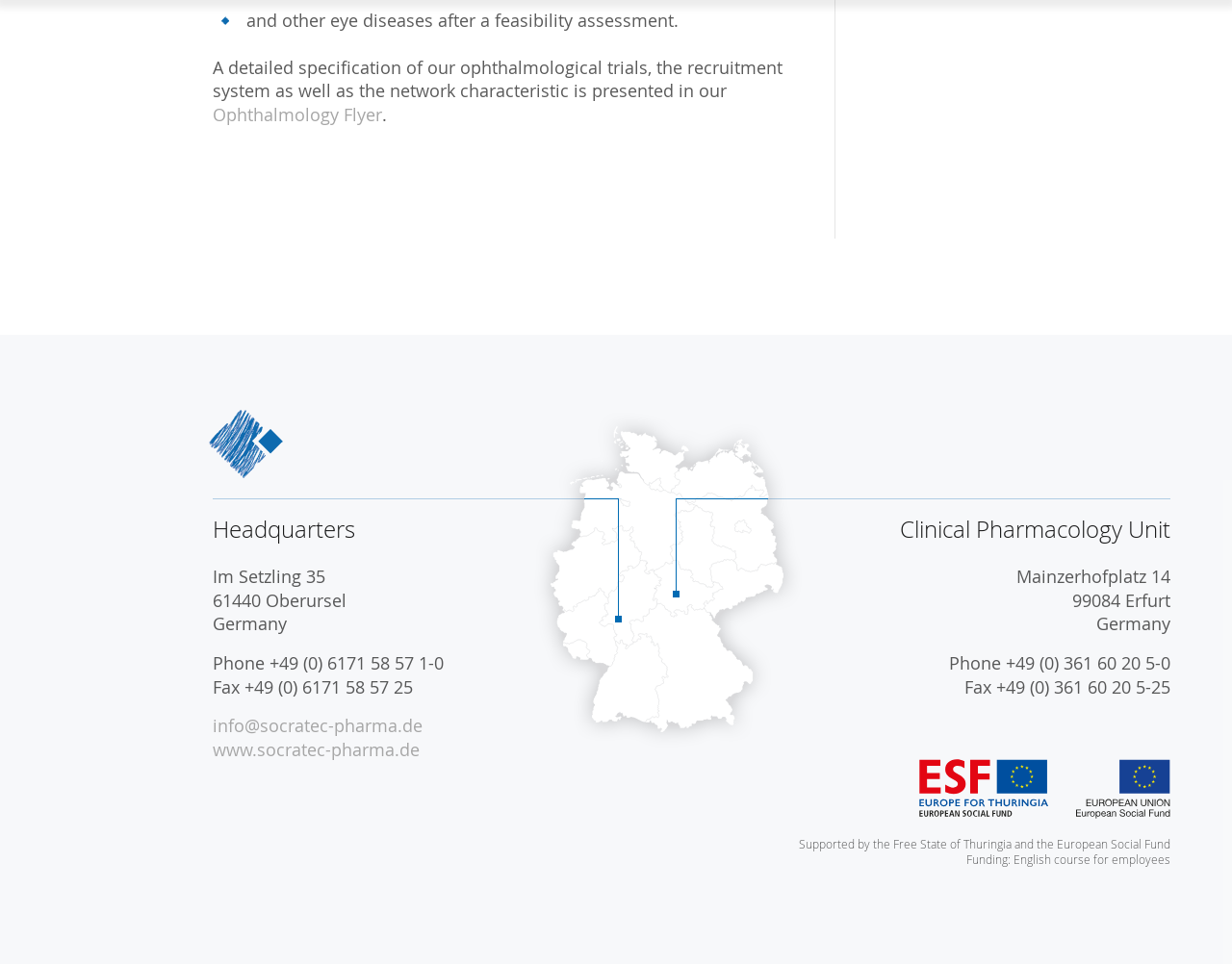Using the information in the image, give a comprehensive answer to the question: 
What is the address of the Headquarters?

The address of the Headquarters can be found in the static text elements, which are 'Im Setzling 35', '61440 Oberursel', and 'Germany'.